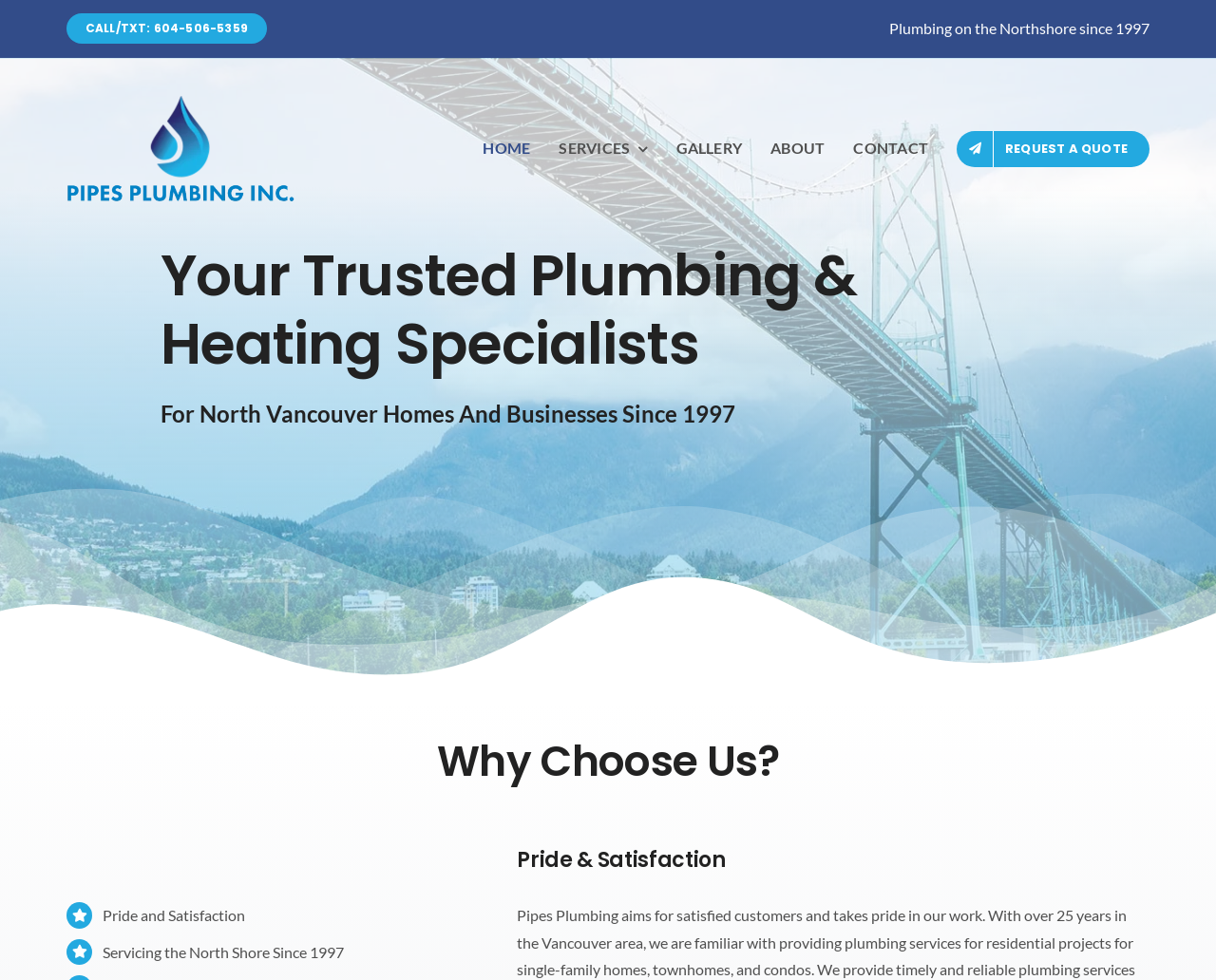How long has the company been serving the North Shore?
Carefully analyze the image and provide a thorough answer to the question.

I found this information by reading the static text element 'Plumbing on the Northshore since 1997' which is located near the top of the page, and also by looking at the heading element 'For North Vancouver Homes And Businesses Since 1997'.